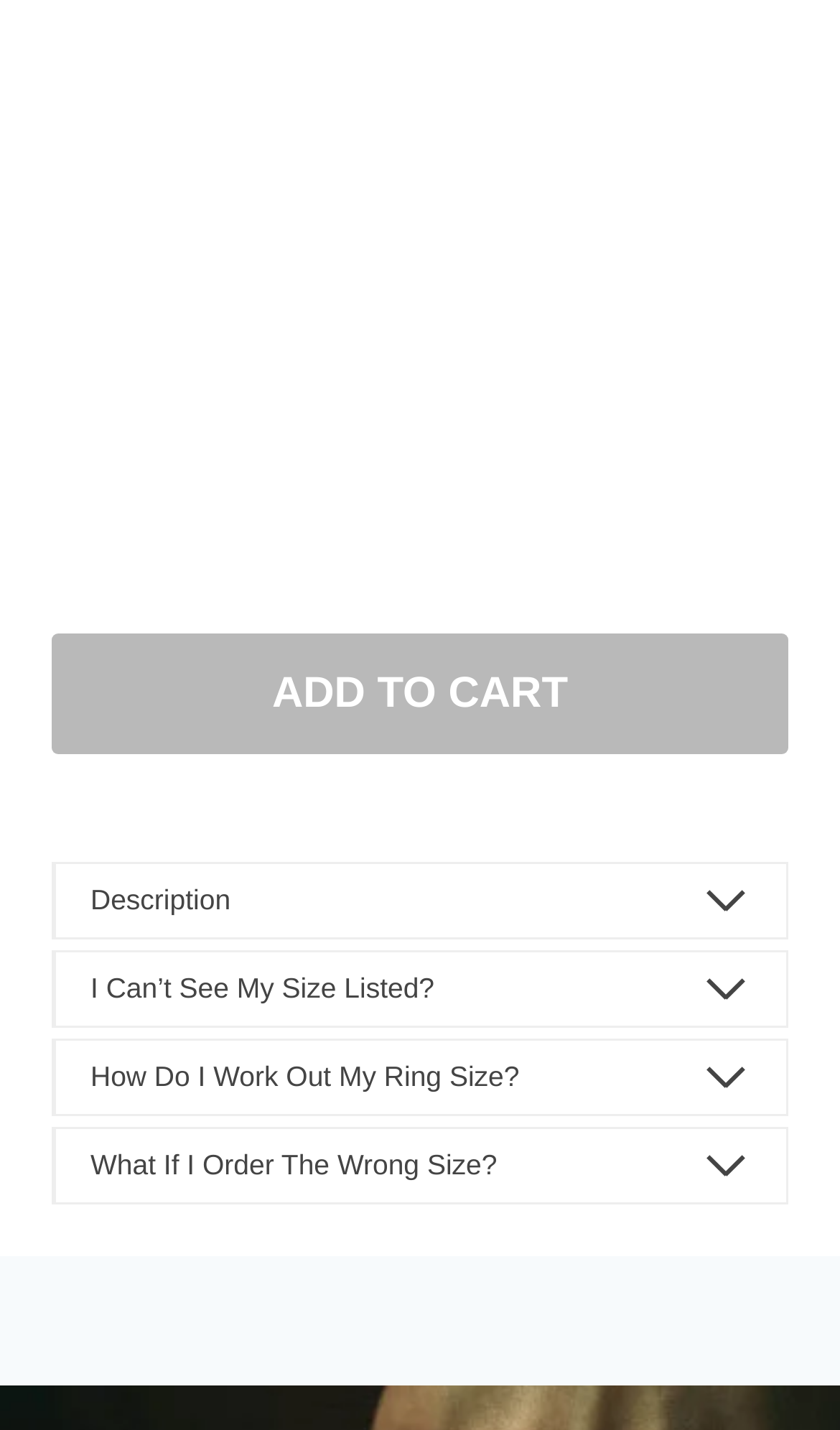Give a concise answer using only one word or phrase for this question:
What is the topic of the image on the webpage?

Payment options